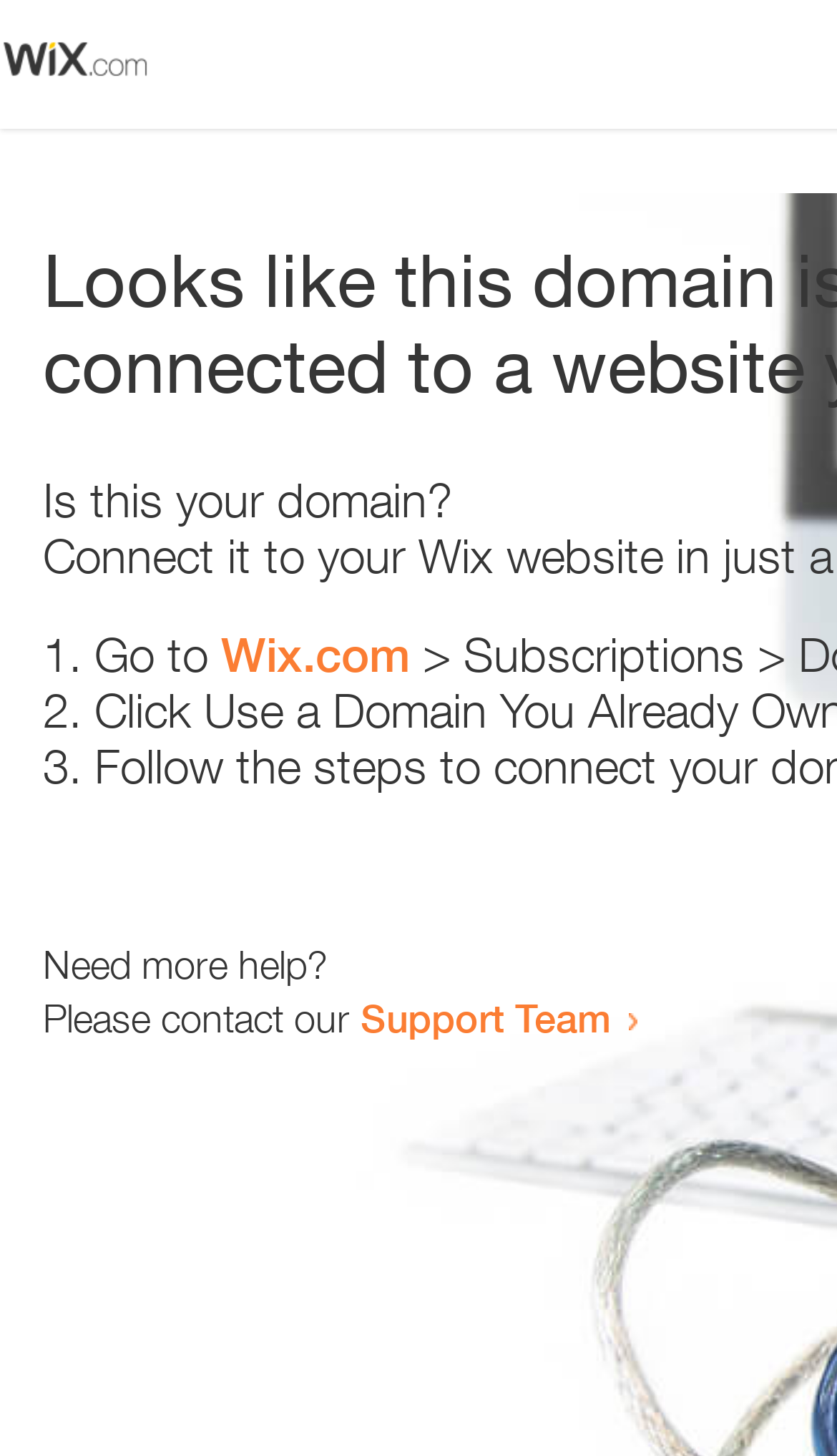What is the tone of the webpage?
Look at the image and answer the question with a single word or phrase.

Helpful